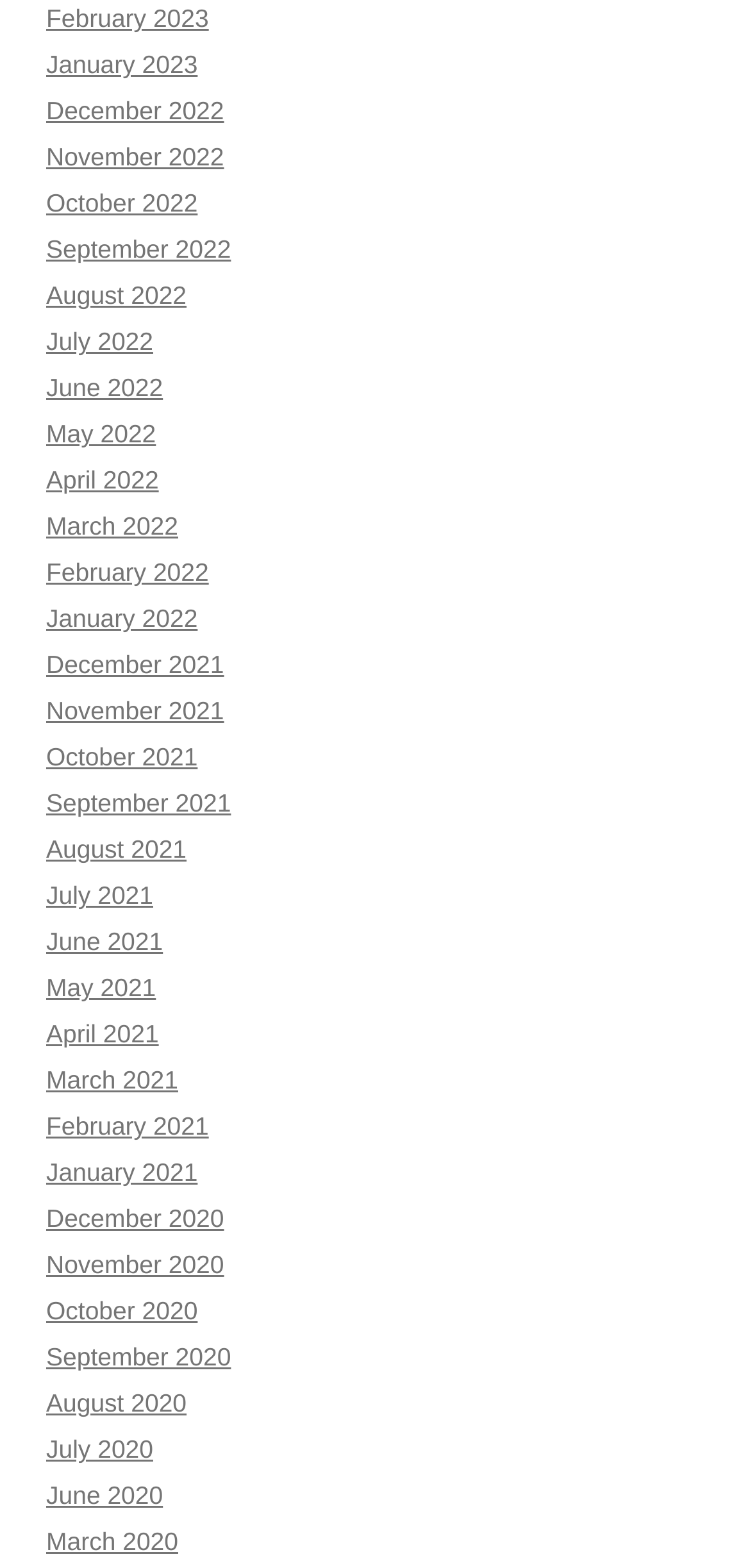Are the months listed in chronological order?
Please give a detailed and elaborate answer to the question.

I analyzed the links on the webpage and found that they are listed in chronological order, with the most recent month (February 2023) at the top and the earliest month (March 2020) at the bottom.